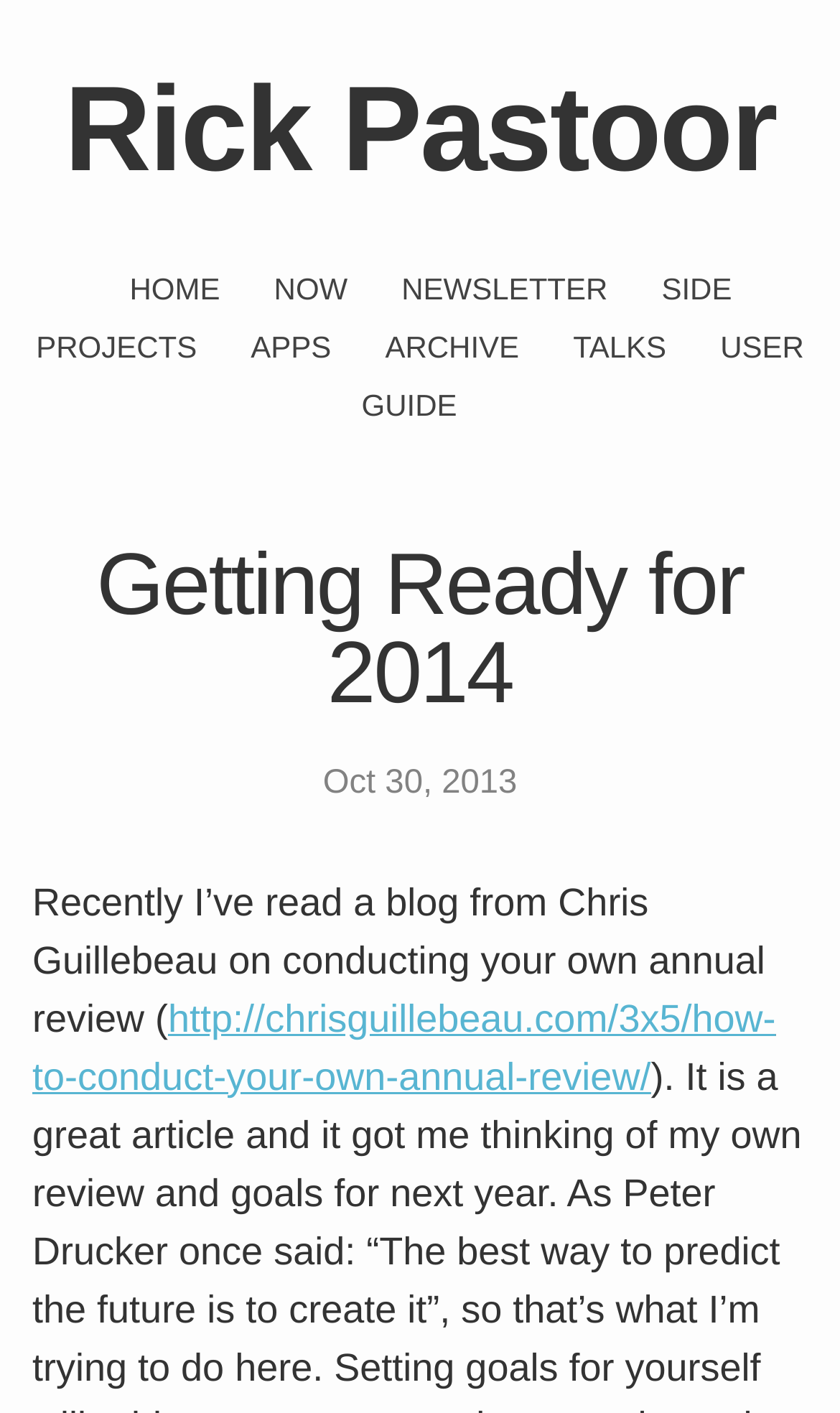Locate the bounding box coordinates of the area to click to fulfill this instruction: "read the blog post about annual review". The bounding box should be presented as four float numbers between 0 and 1, in the order [left, top, right, bottom].

[0.038, 0.705, 0.924, 0.777]